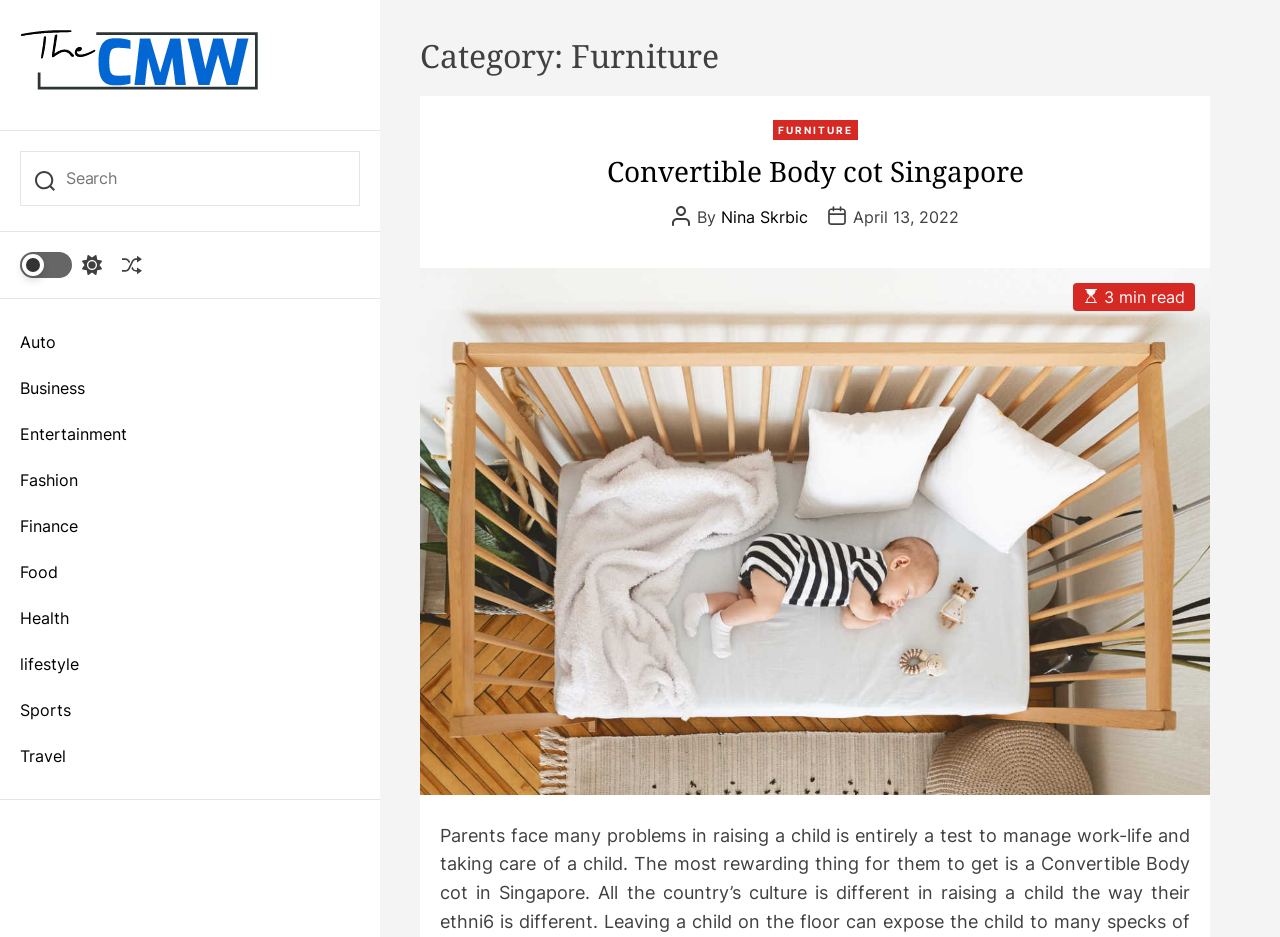Determine the bounding box coordinates for the clickable element to execute this instruction: "Read about Convertible Body cot". Provide the coordinates as four float numbers between 0 and 1, i.e., [left, top, right, bottom].

[0.328, 0.286, 0.945, 0.848]